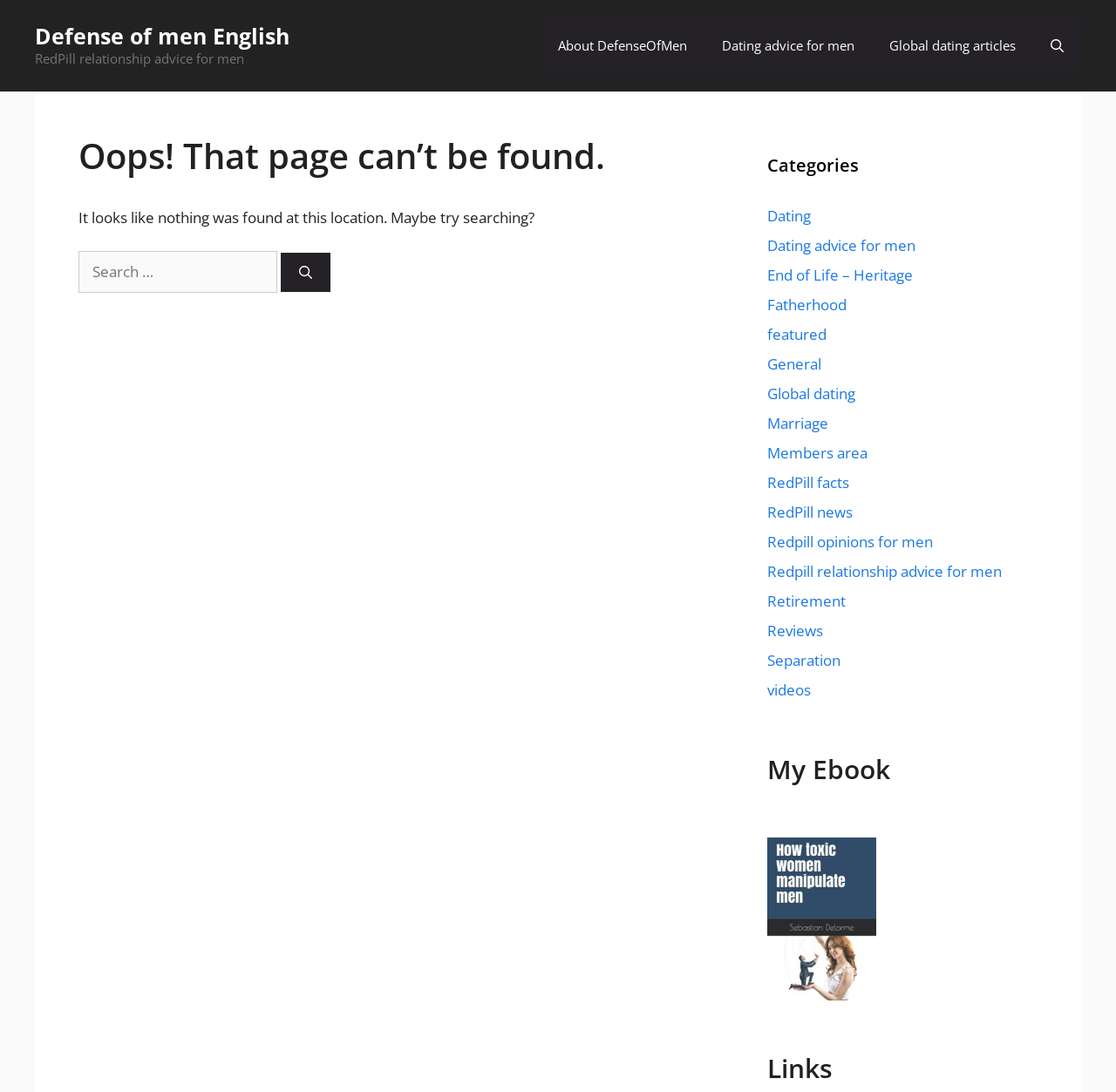What is the purpose of the search box?
Refer to the image and give a detailed answer to the query.

The search box is provided on the page with a label 'Search for:' and a button 'Search', indicating that it is meant to be used to search for content on the website.